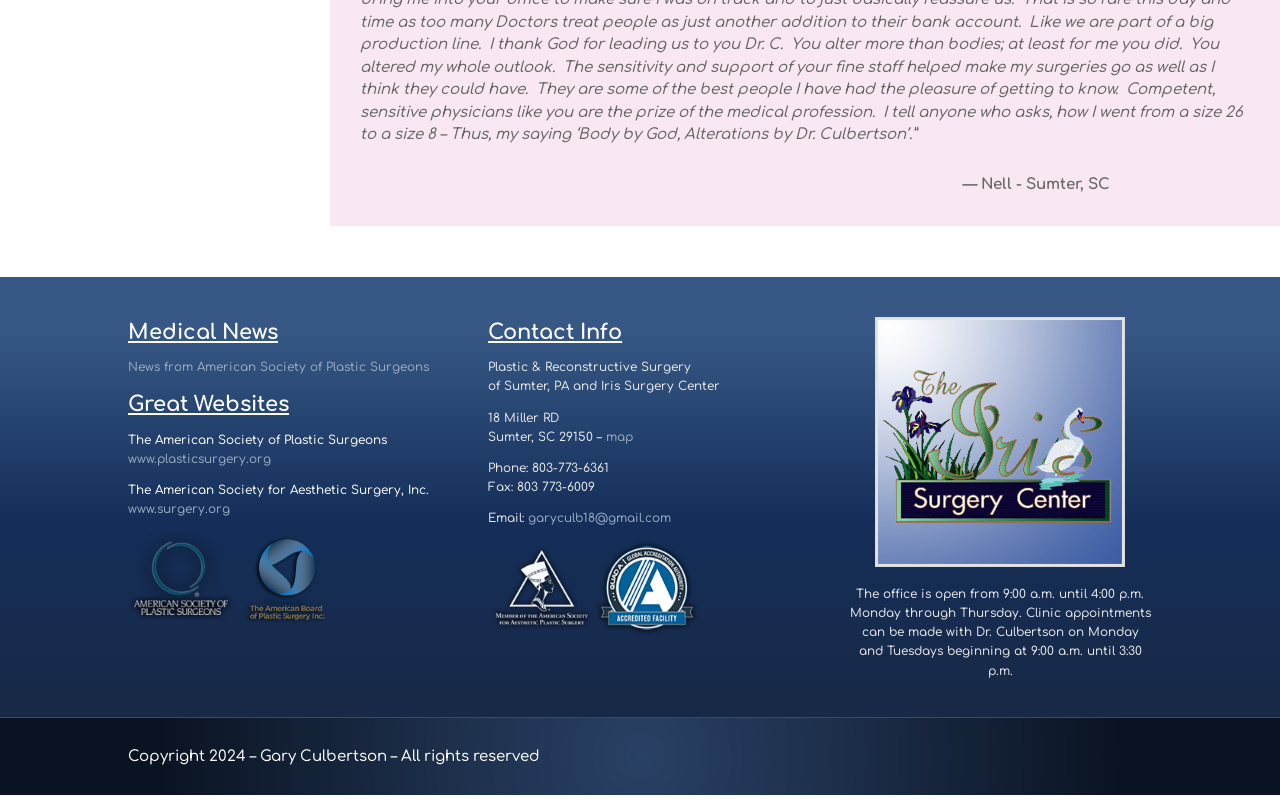Find the bounding box coordinates of the element's region that should be clicked in order to follow the given instruction: "Visit the American Society of Plastic Surgeons website". The coordinates should consist of four float numbers between 0 and 1, i.e., [left, top, right, bottom].

[0.1, 0.563, 0.212, 0.58]